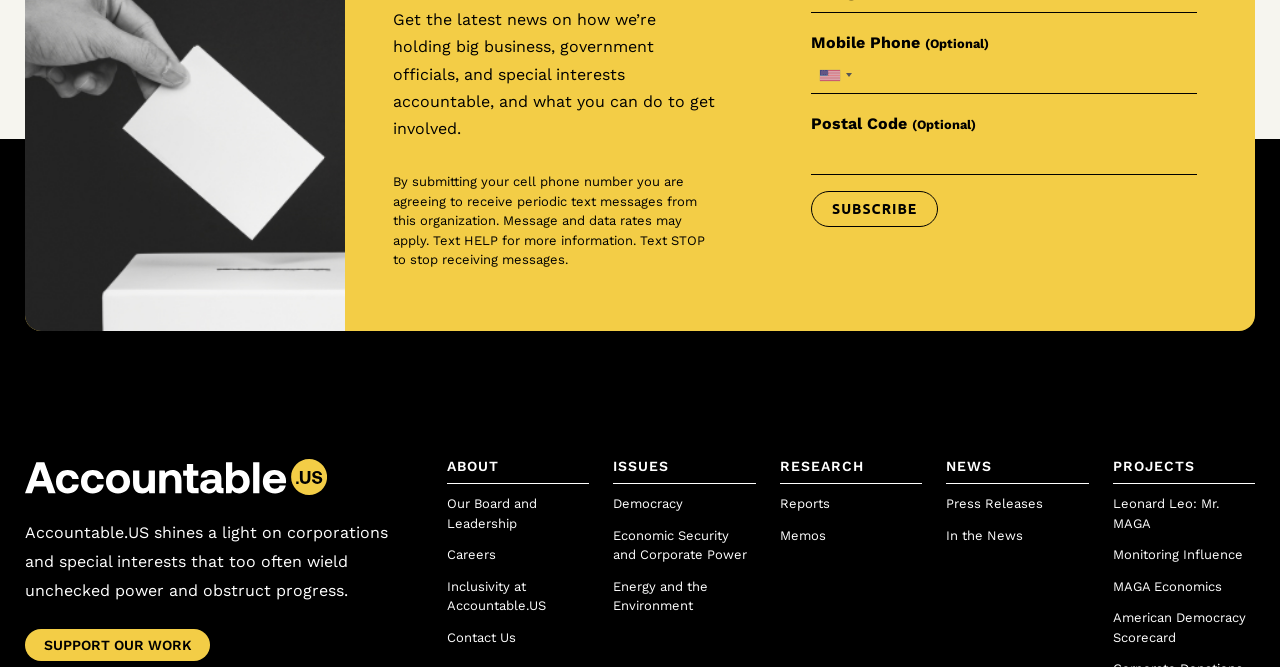Carefully examine the image and provide an in-depth answer to the question: What is the name of the organization?

The StaticText element with the text 'Accountable.US shines a light on corporations and special interests that too often wield unchecked power and obstruct progress.' indicates that the name of the organization is Accountable.US.